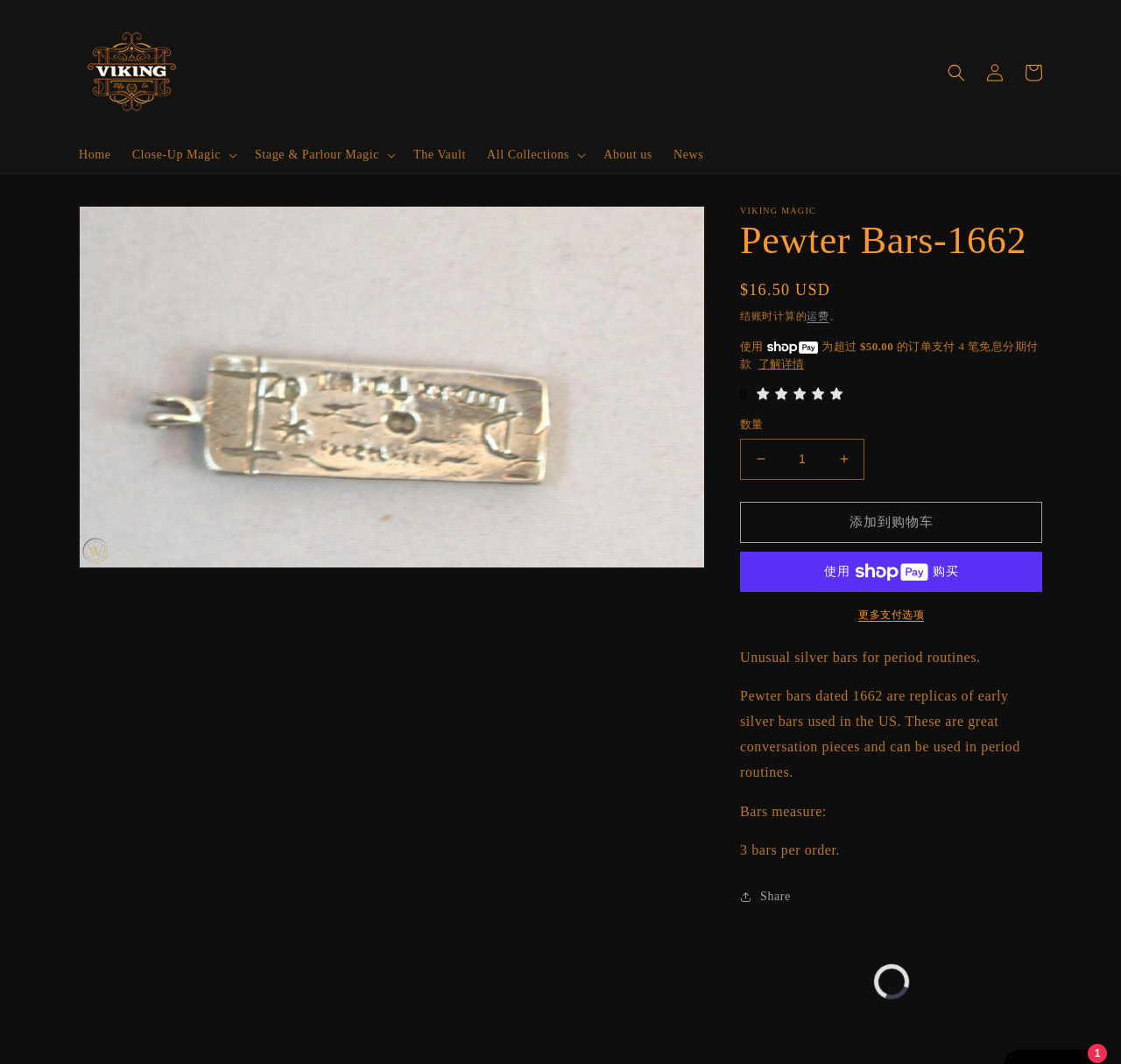Explain the webpage in detail.

This webpage is about Pewter Bars-1662, a product offered by Viking Magic. At the top left, there is a logo of Viking Magic, which is an image with a link to the website's homepage. Next to the logo, there are several navigation links, including "Home", "Close-Up Magic", "Stage & Parlour Magic", "The Vault", "About us", and "News".

On the right side of the top navigation bar, there are buttons for searching, logging in, and accessing the shopping cart. Below the navigation bar, there is a product image gallery with a link to jump to product information.

The main content of the webpage is divided into two sections. The left section displays product information, including the product name "Pewter Bars-1662", a heading, and a description of the product. The description explains that these pewter bars are replicas of early silver bars used in the US and can be used in period routines. There is also information about the price, shipping, and payment options.

The right section of the main content displays product details, including the regular price, a call-to-action button to add the product to the shopping cart, and a button to purchase the product immediately using Shop Pay. There are also buttons to increase or decrease the quantity of the product, as well as a link to view more payment options.

Below the product details, there is a section with additional information about the product, including its measurements and the fact that three bars are included per order. Finally, there is a button to share the product on social media.